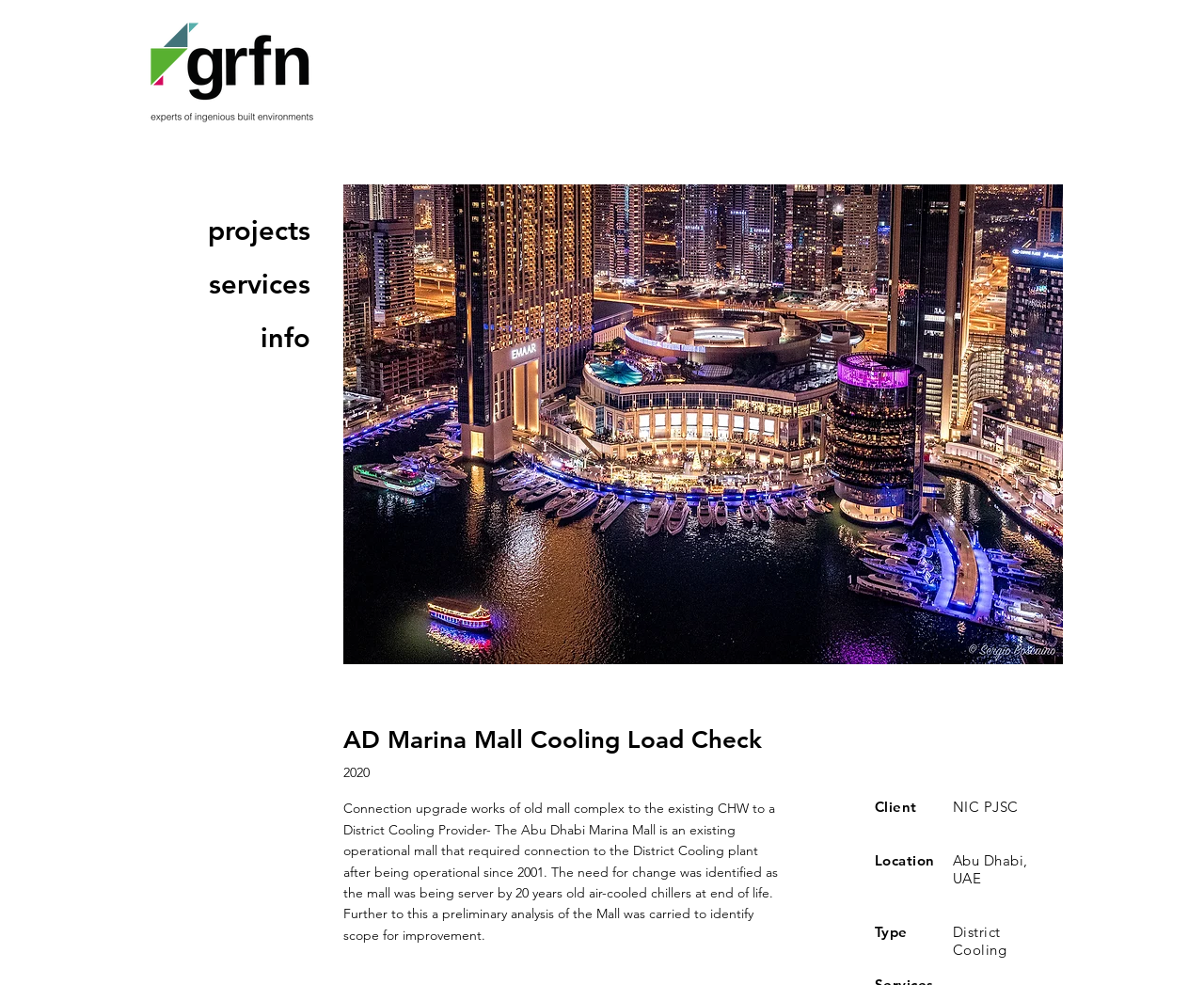What is the location of the project?
Give a detailed response to the question by analyzing the screenshot.

The location of the project is mentioned in the StaticText 'Location' and its corresponding value 'Abu Dhabi, UAE' which is located at the bottom of the webpage, providing information about the project details.